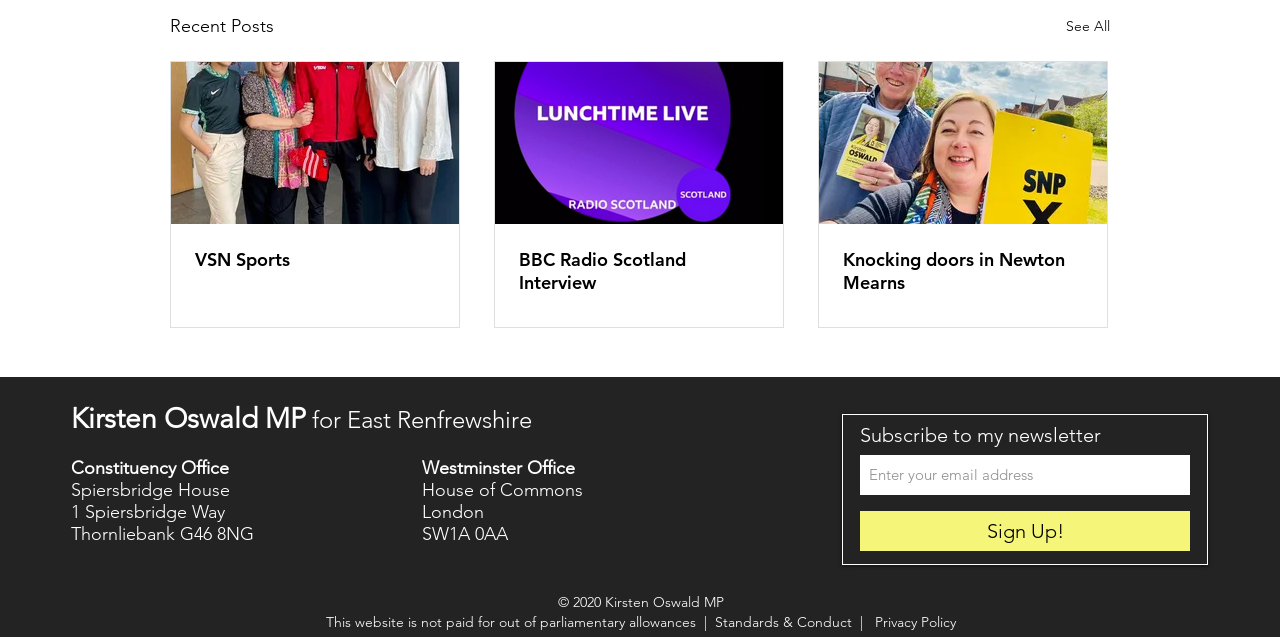Find the bounding box coordinates for the element described here: "BBC Radio Scotland Interview".

[0.405, 0.388, 0.593, 0.46]